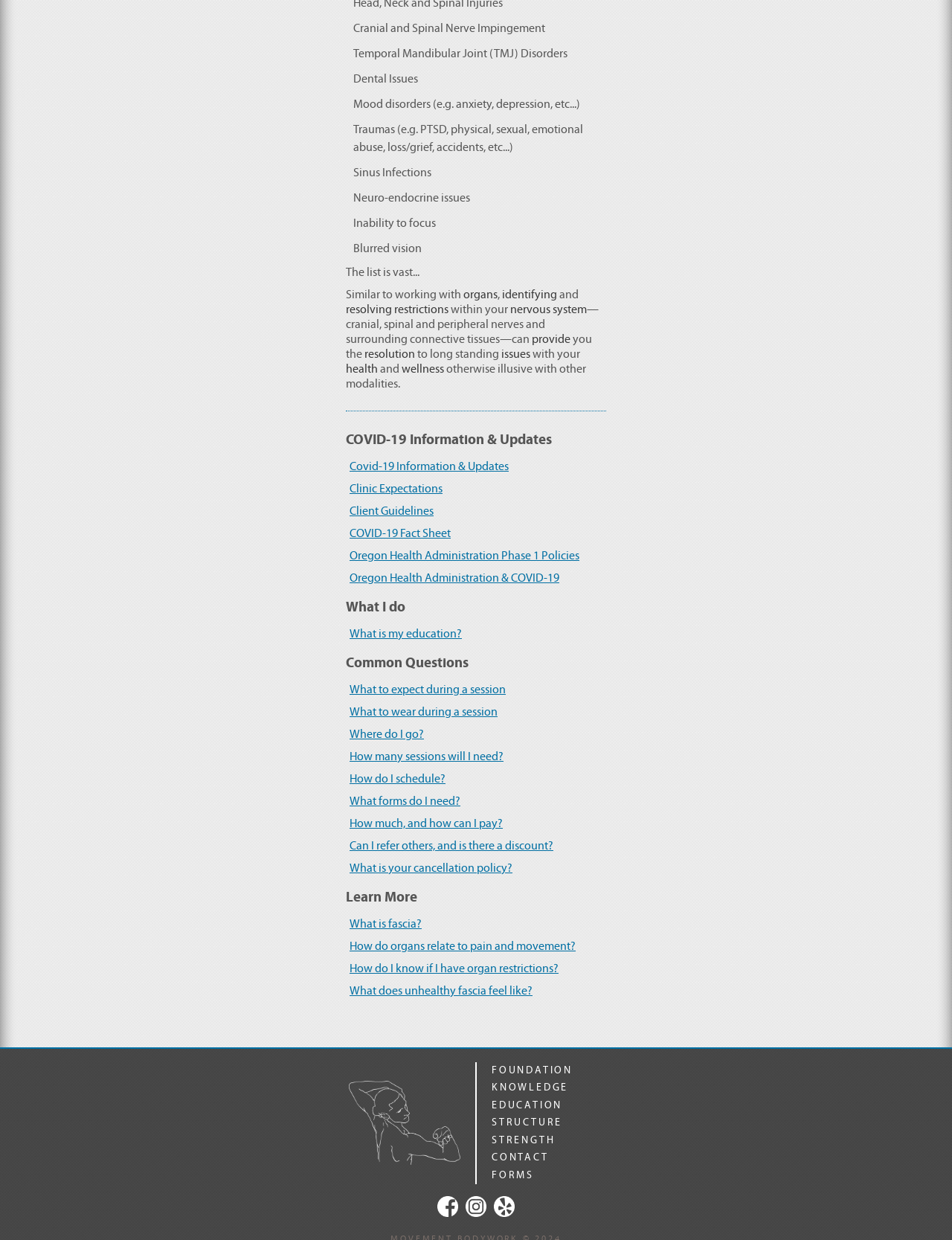What is the main topic of this webpage?
Refer to the image and respond with a one-word or short-phrase answer.

Cranial and spinal nerve impingement